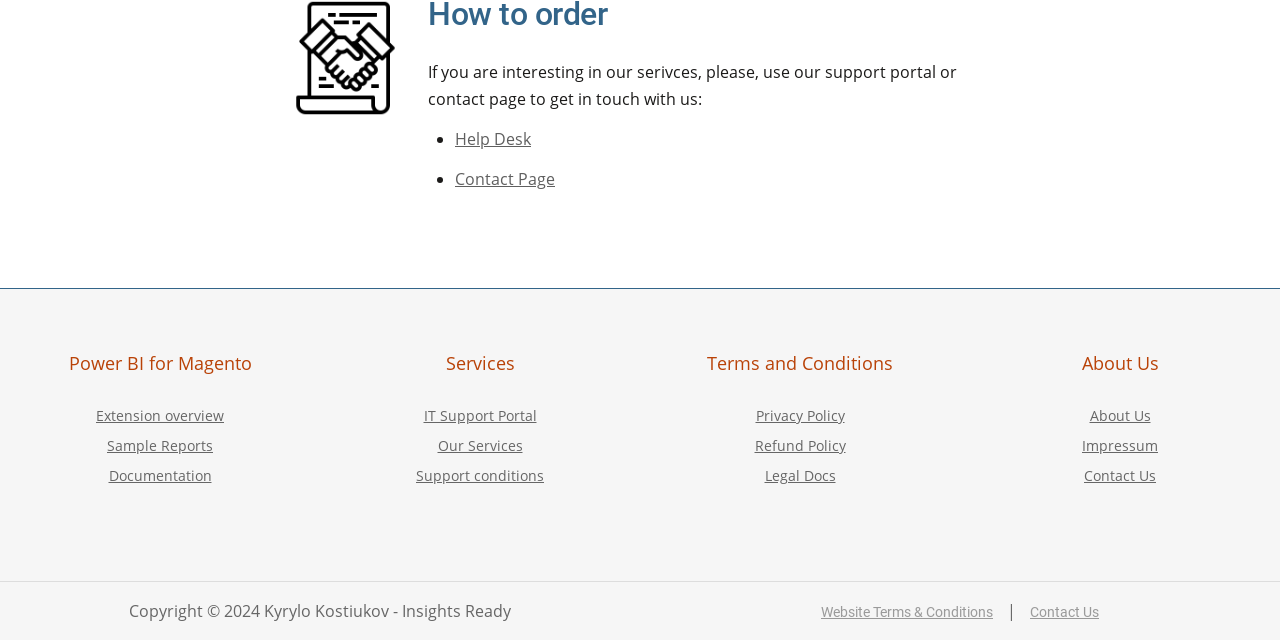Provide the bounding box coordinates for the UI element that is described as: "IT Support Portal".

[0.331, 0.634, 0.419, 0.664]